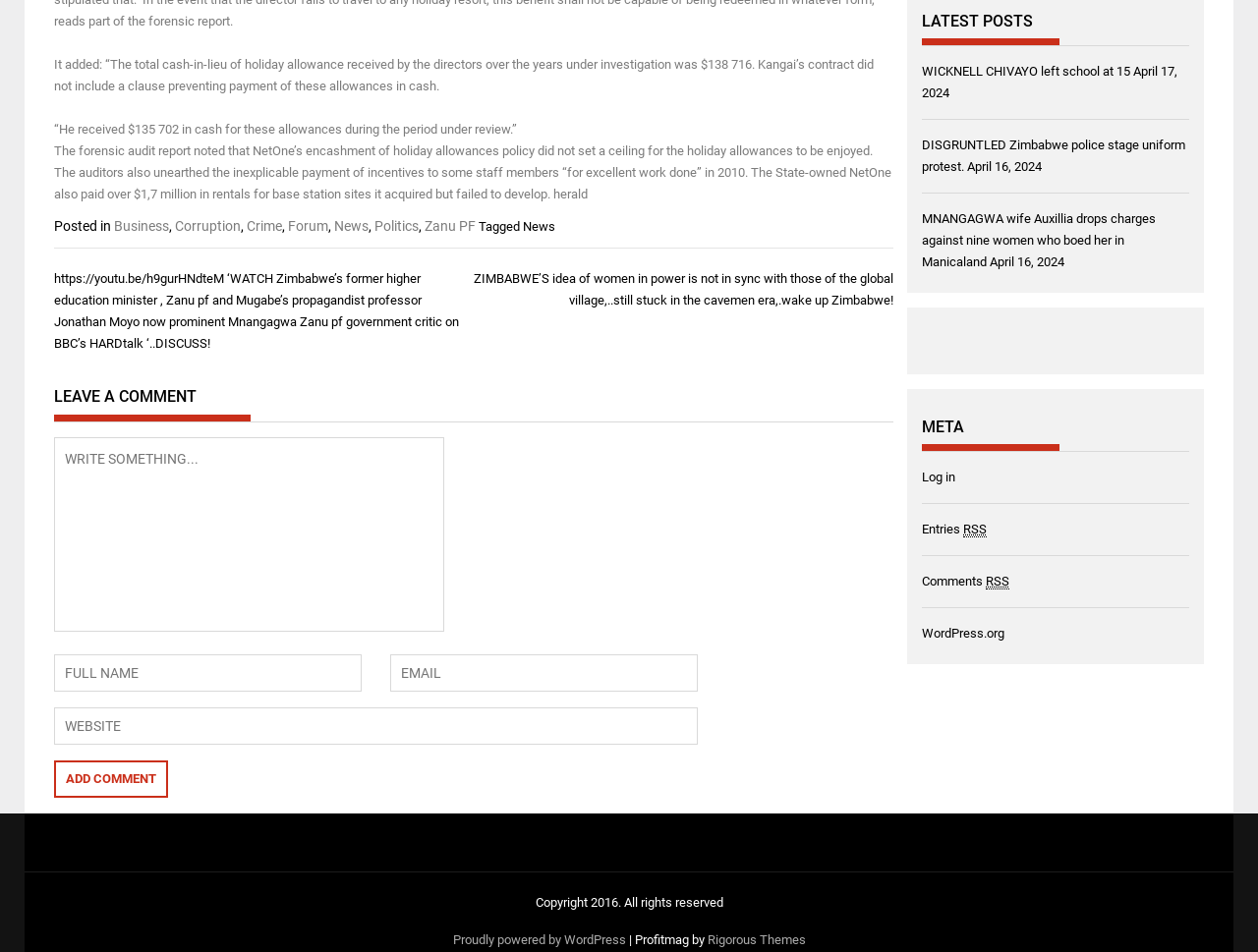Refer to the image and provide a thorough answer to this question:
What is the category of the article?

I found that the article is categorized under 'Business' as indicated by the link 'Business' in the footer section of the page.